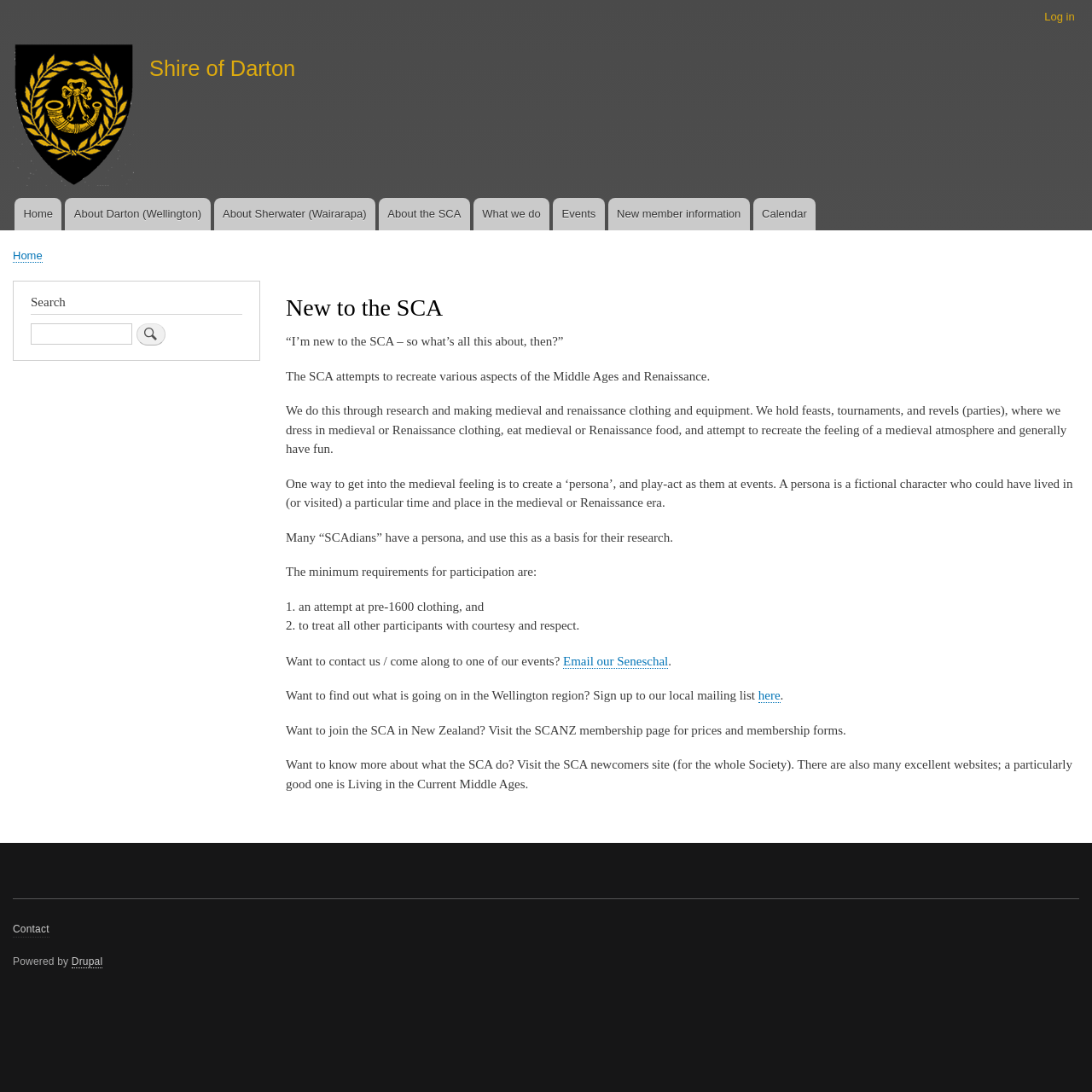Find the headline of the webpage and generate its text content.

New to the SCA